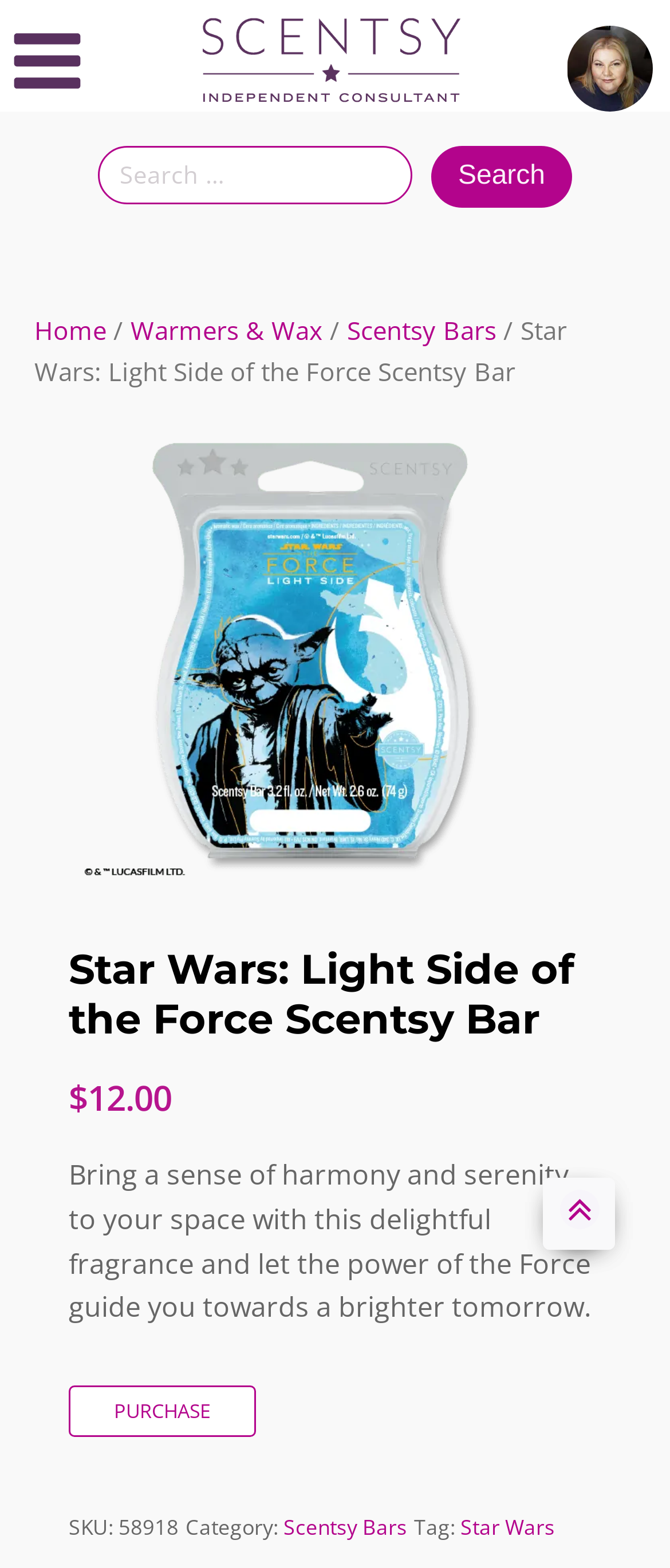Identify the bounding box coordinates of the clickable region necessary to fulfill the following instruction: "Go to the Star Wars tag page". The bounding box coordinates should be four float numbers between 0 and 1, i.e., [left, top, right, bottom].

[0.687, 0.965, 0.828, 0.983]